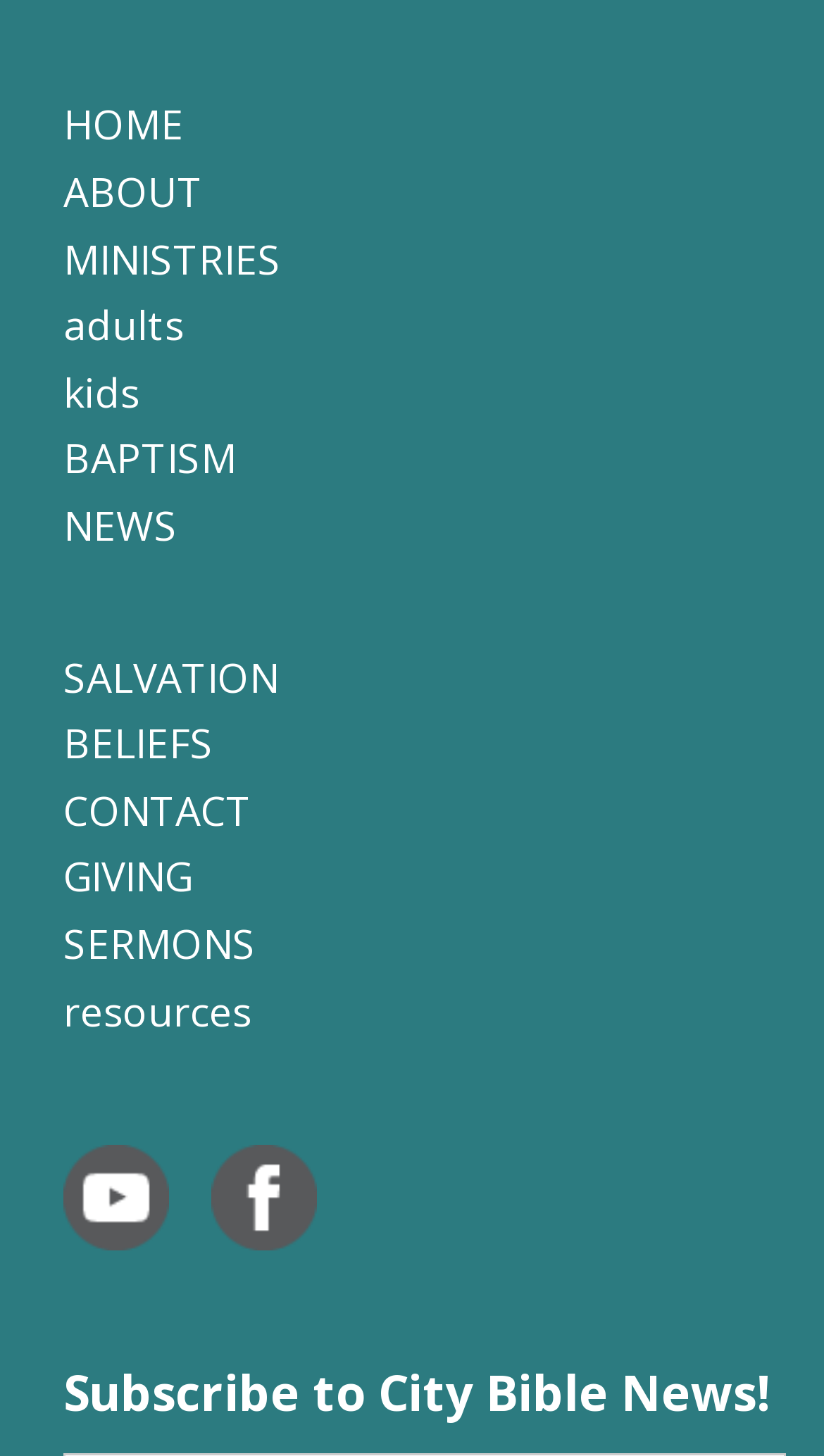How many main sections are present?
Provide a concise answer using a single word or phrase based on the image.

2